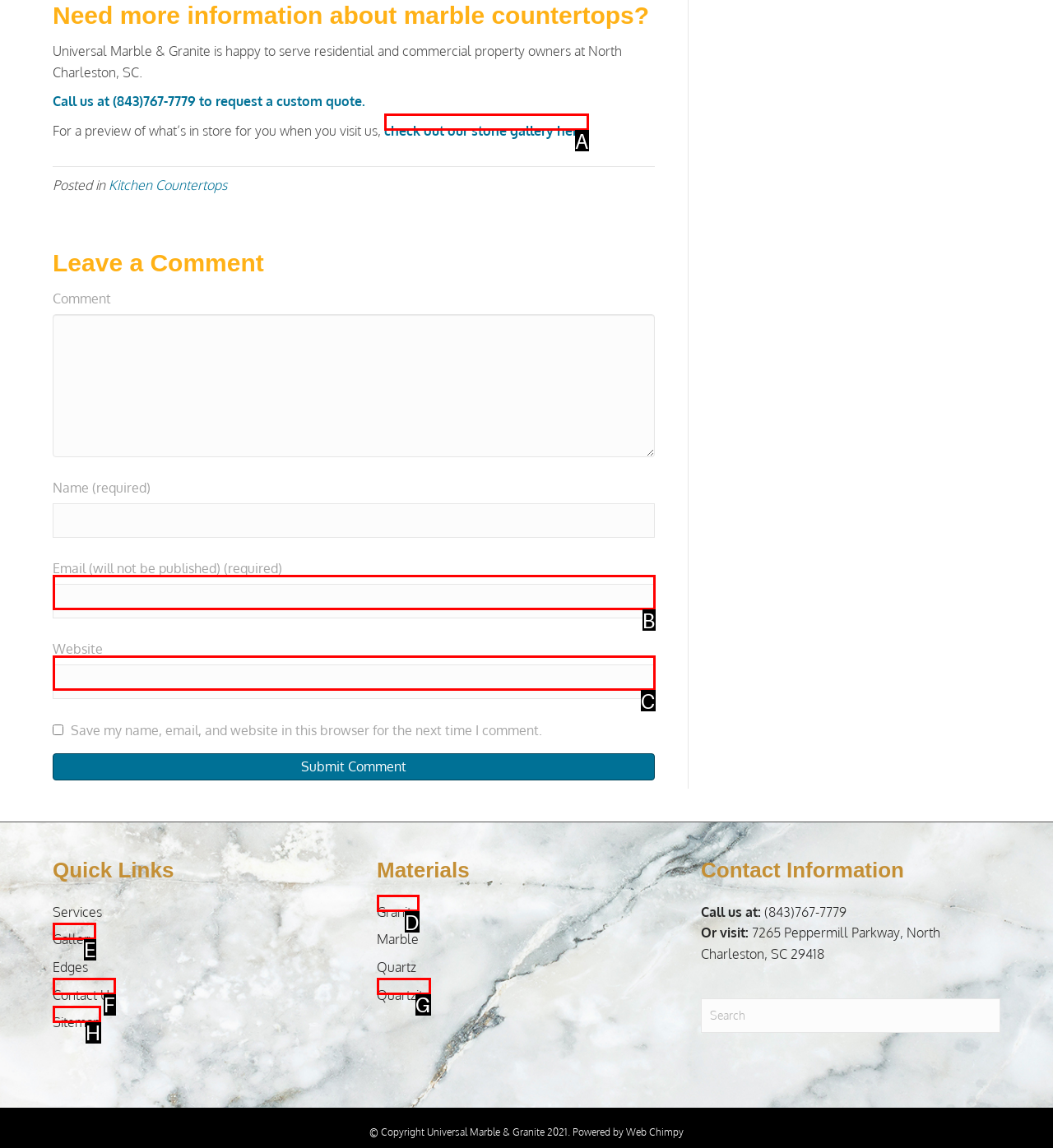Select the appropriate option that fits: parent_node: Comment name="email"
Reply with the letter of the correct choice.

B